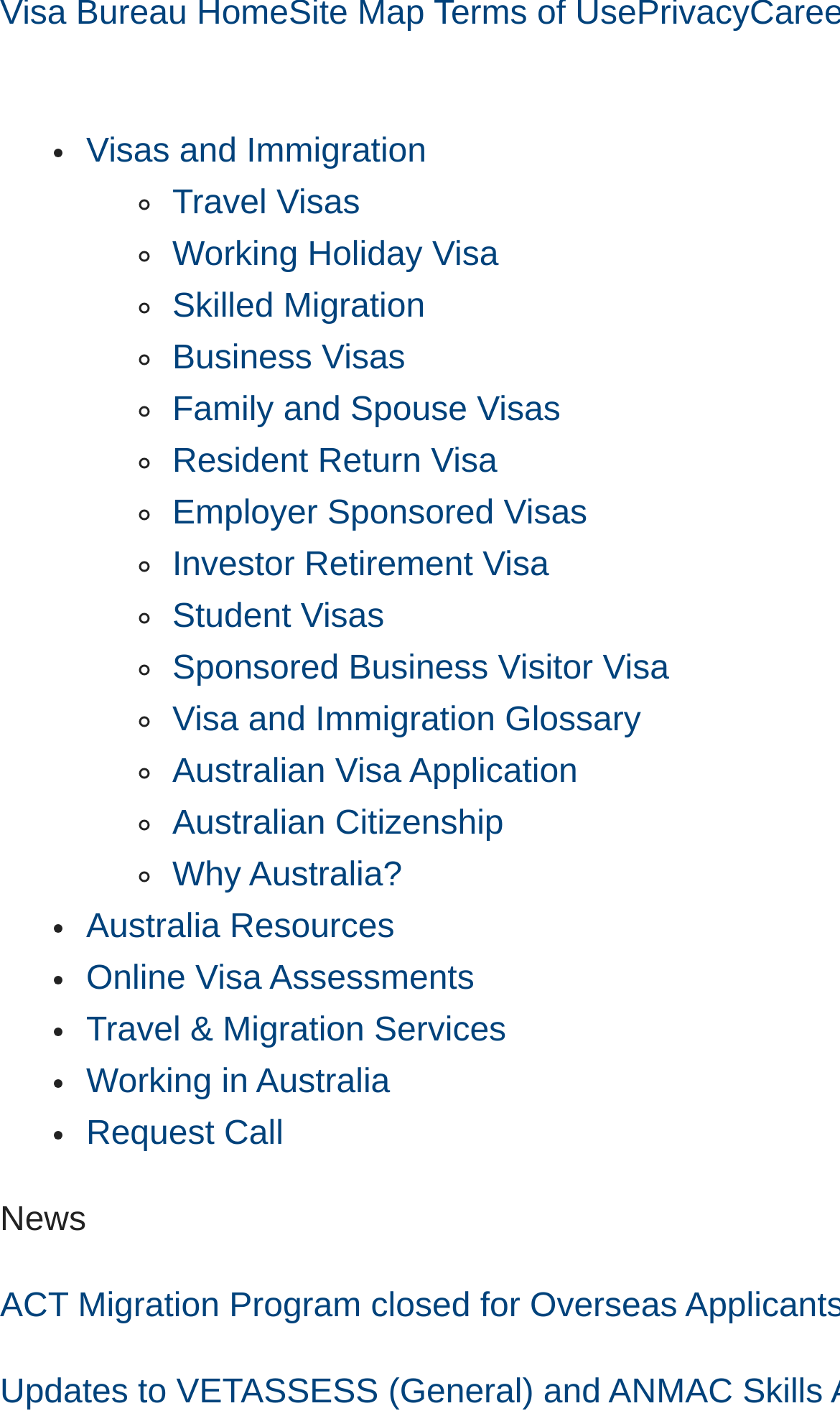What is the section below the list of visas about?
Carefully examine the image and provide a detailed answer to the question.

The section below the list of visas appears to be related to Australia Resources, as indicated by the link 'Australia Resources'. This section may provide additional information or tools for users interested in Australian visas and immigration.